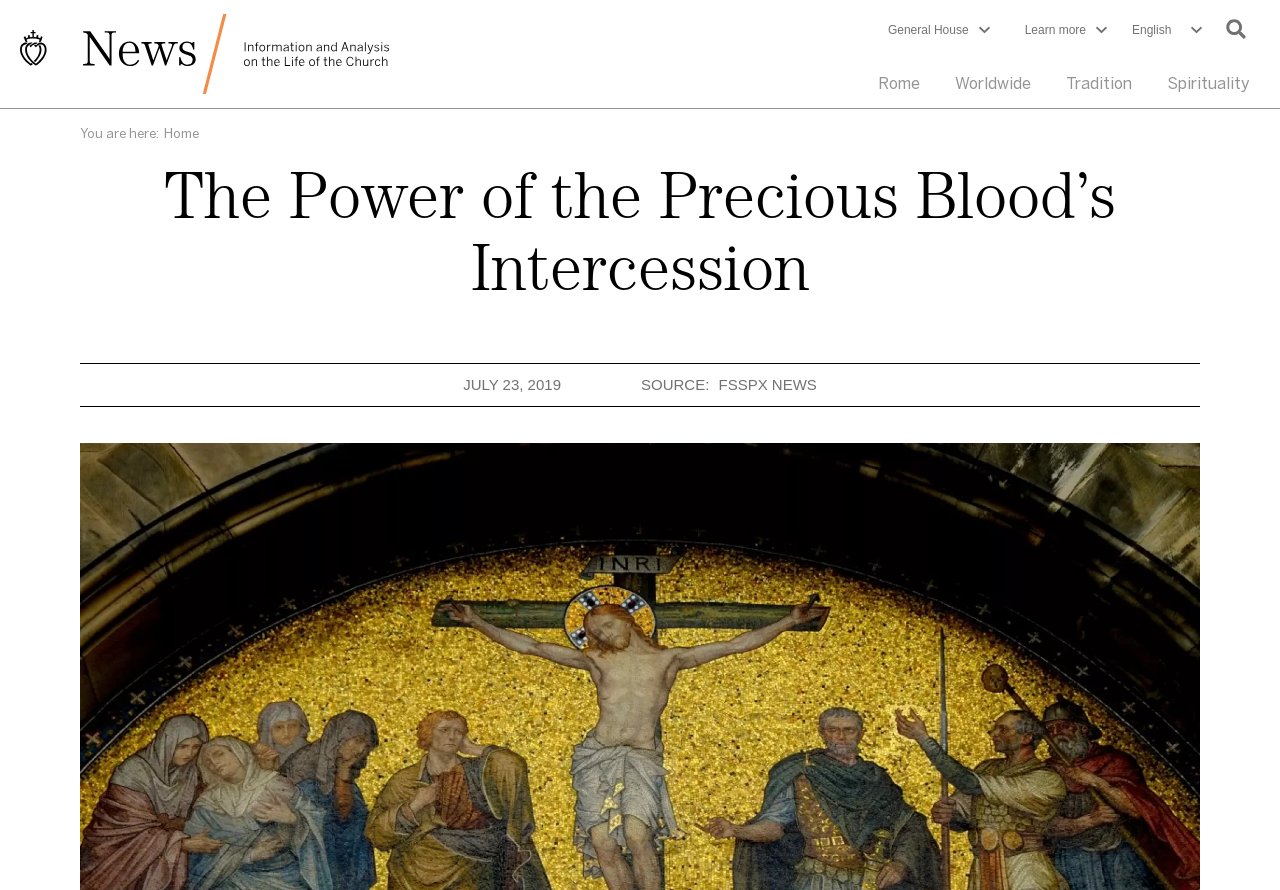What is the date of the article?
Please provide a single word or phrase as your answer based on the screenshot.

JULY 23, 2019